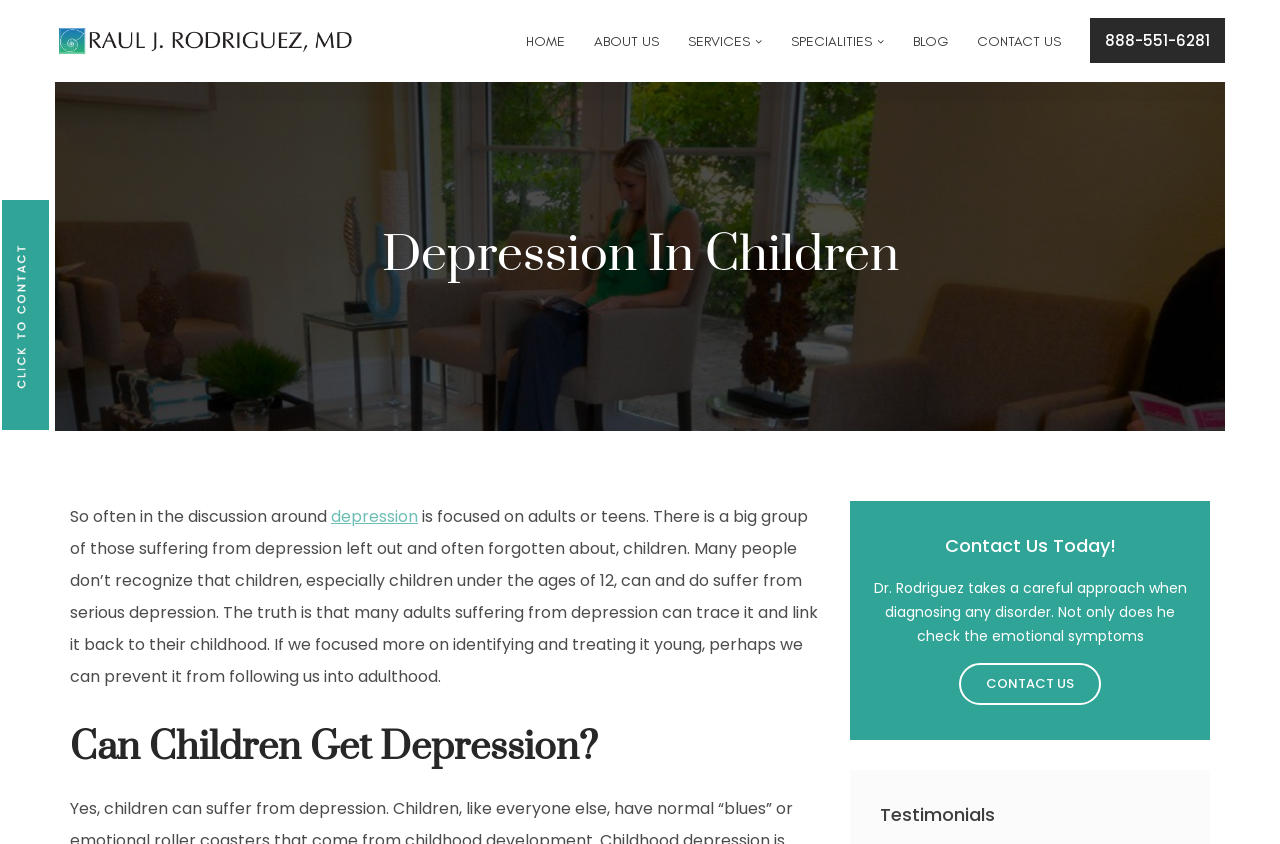Locate the bounding box coordinates of the UI element described by: "title="Dr. Raul J. Rodriguez"". The bounding box coordinates should consist of four float numbers between 0 and 1, i.e., [left, top, right, bottom].

[0.043, 0.03, 0.277, 0.067]